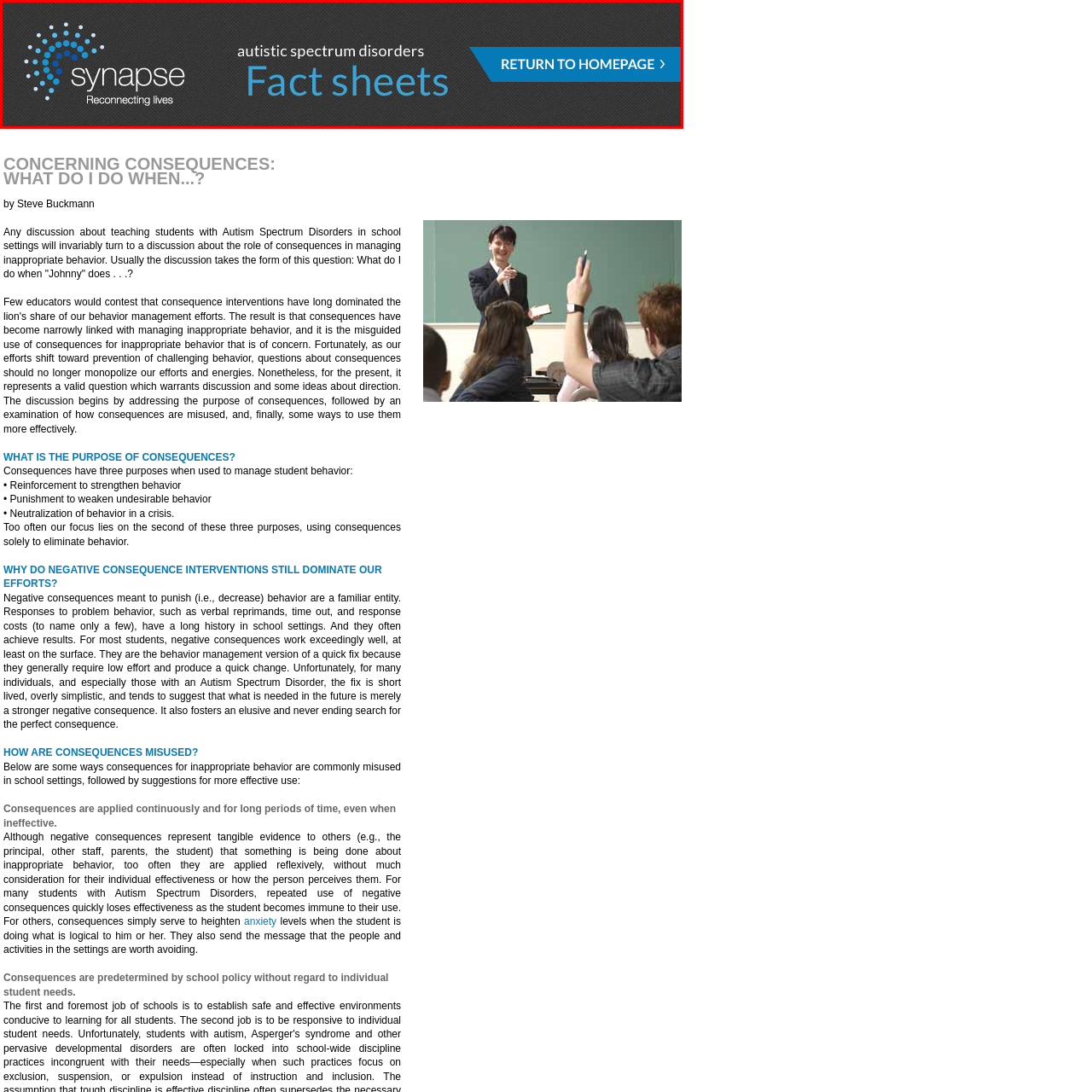Provide an in-depth caption for the image inside the red boundary.

The image features a sleek and professional header for a website dedicated to providing information about Autism Spectrum Disorders. It prominently displays the word "Fact sheets" in a bold, blue font, indicating a section where detailed resources are available. Above that, the logo of "synapse," accompanied by the tagline "Reconnecting lives," is depicted, suggesting a focus on community and support. The background is textured with a dark pattern, enhancing the modern aesthetic of the overall design. Additionally, there is a directive button labeled "RETURN TO HOMEPAGE," offering users a way to navigate back to the main page easily. This image serves as a gateway to vital information and resources for better understanding and managing Autism Spectrum Disorders.